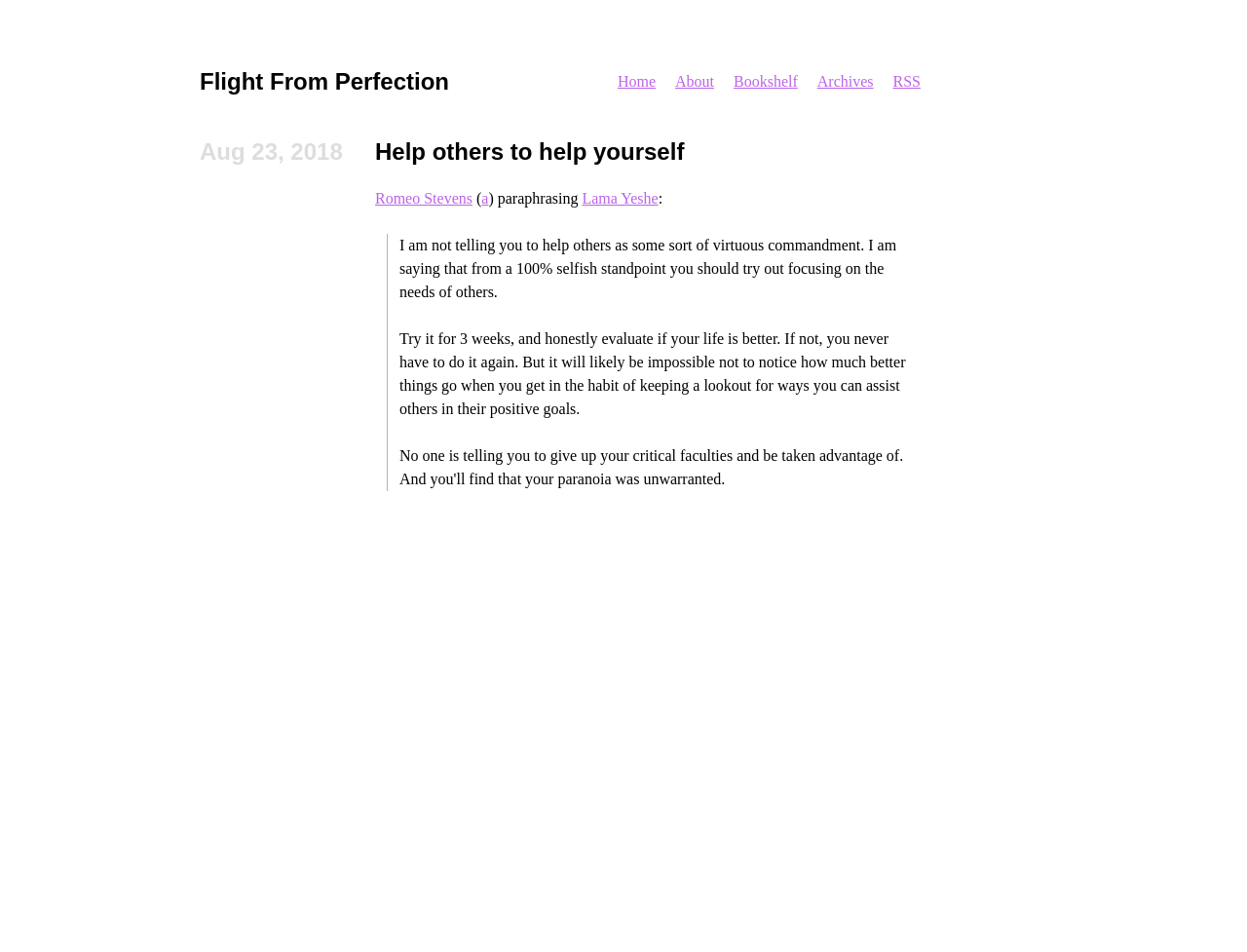What is the topic of the article?
Based on the visual content, answer with a single word or a brief phrase.

Helping others